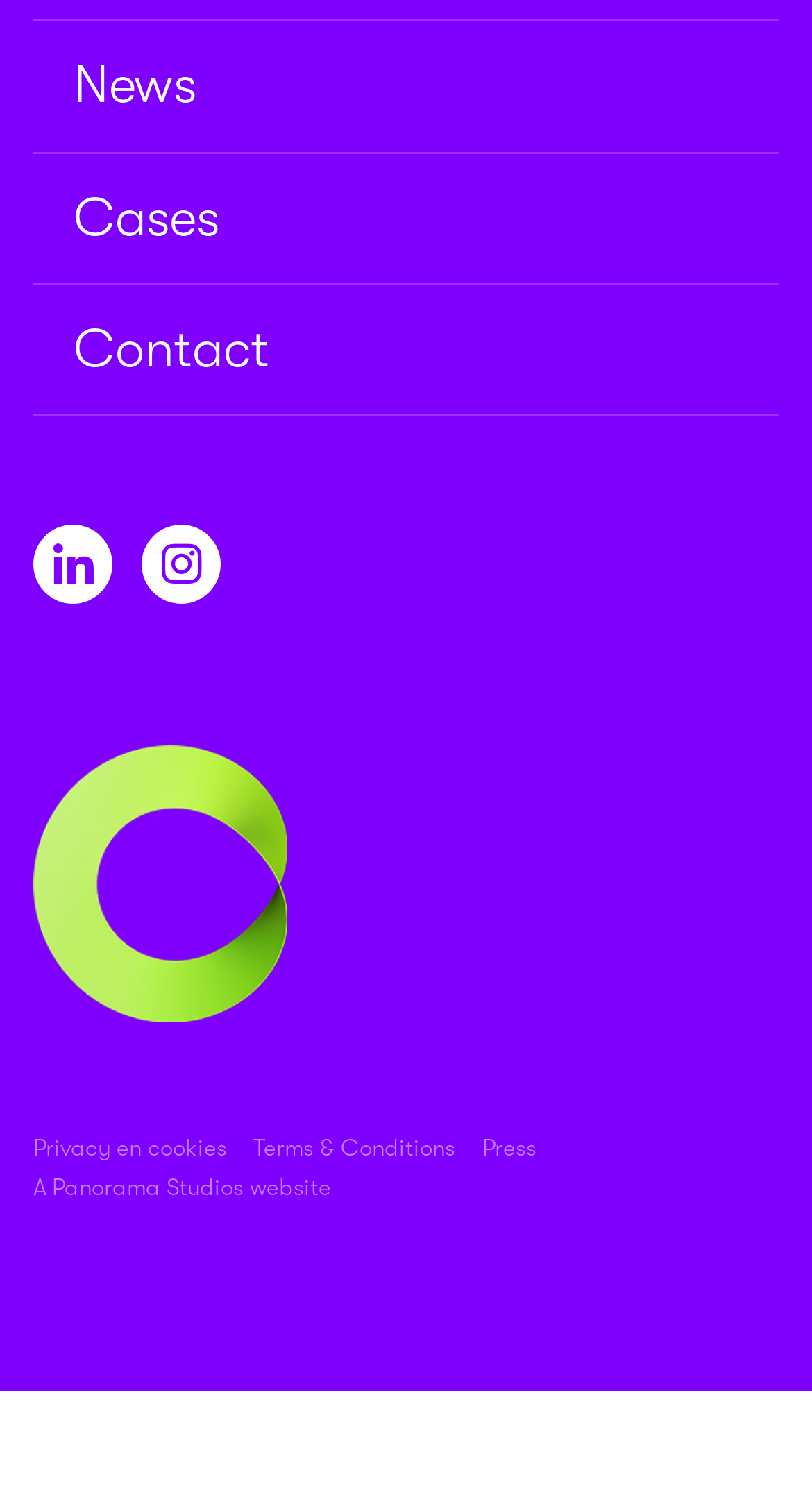Identify the bounding box coordinates of the clickable section necessary to follow the following instruction: "Contact us". The coordinates should be presented as four float numbers from 0 to 1, i.e., [left, top, right, bottom].

[0.041, 0.189, 0.959, 0.279]